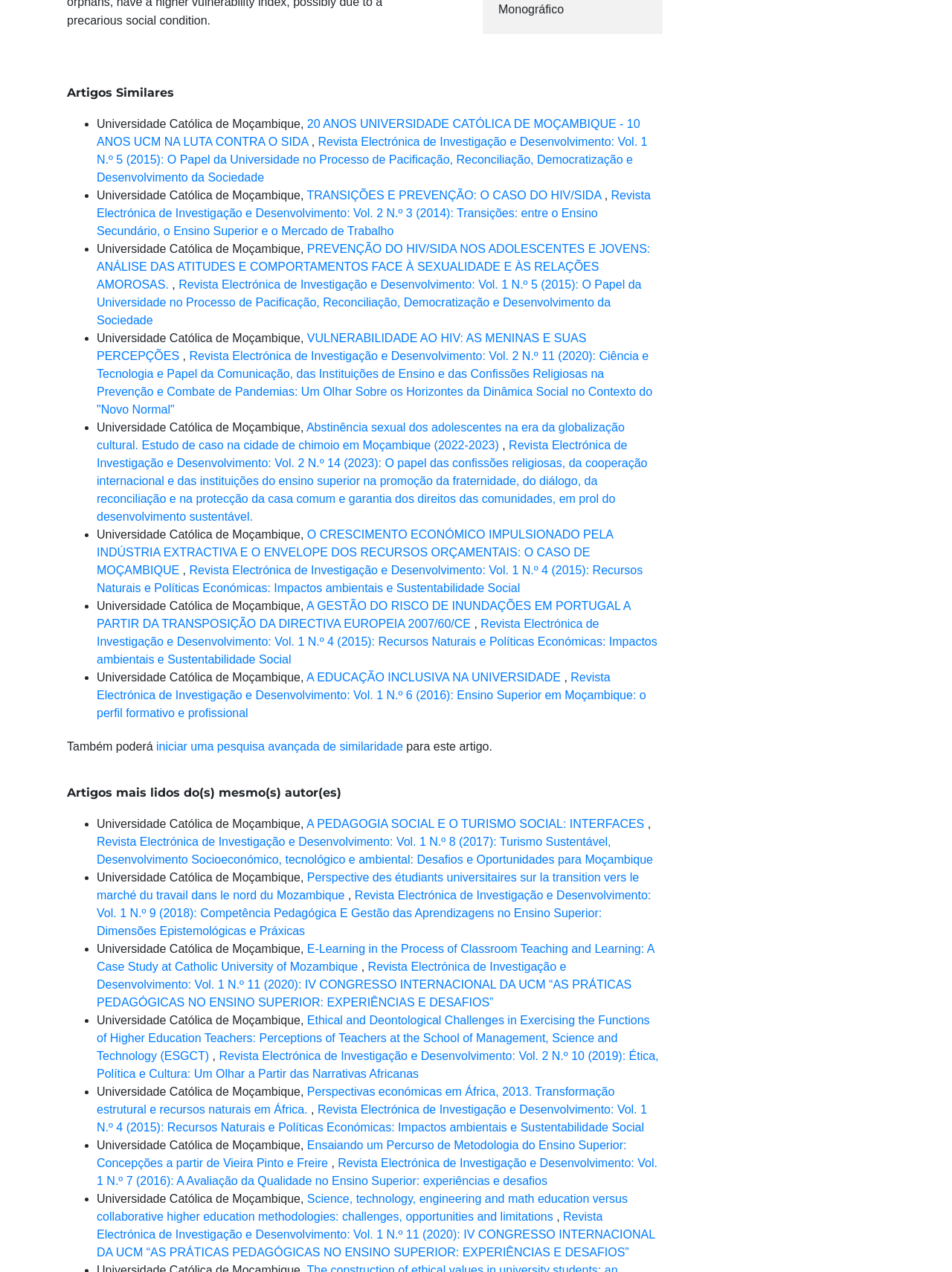Please answer the following question as detailed as possible based on the image: 
What is the name of the university mentioned in the articles?

The name of the university can be found by looking at the static text elements that are children of the link elements. Many of these static text elements have the text 'Universidade Católica de Moçambique', which is the name of the university.